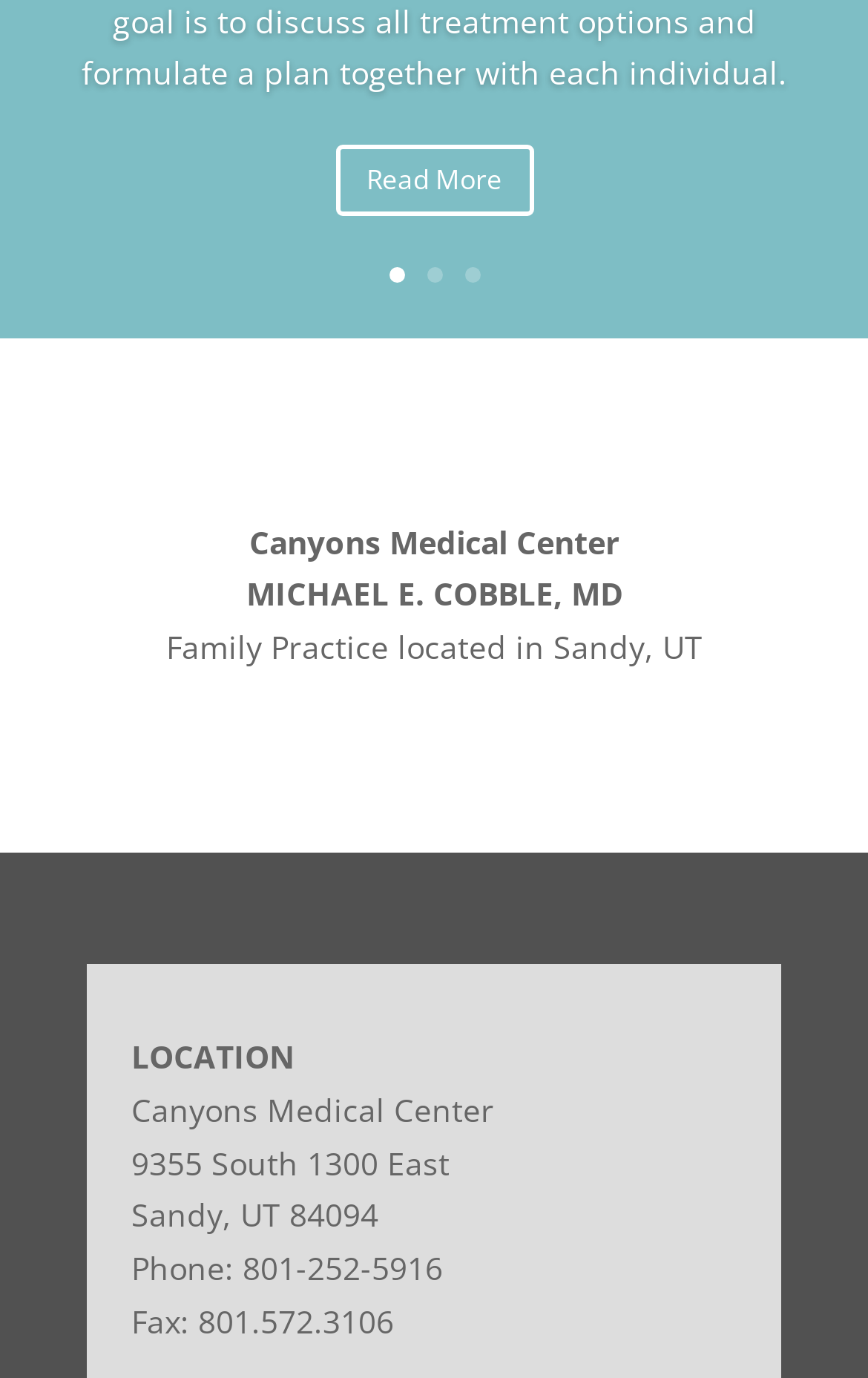Given the webpage screenshot and the description, determine the bounding box coordinates (top-left x, top-left y, bottom-right x, bottom-right y) that define the location of the UI element matching this description: Read More

[0.386, 0.105, 0.614, 0.156]